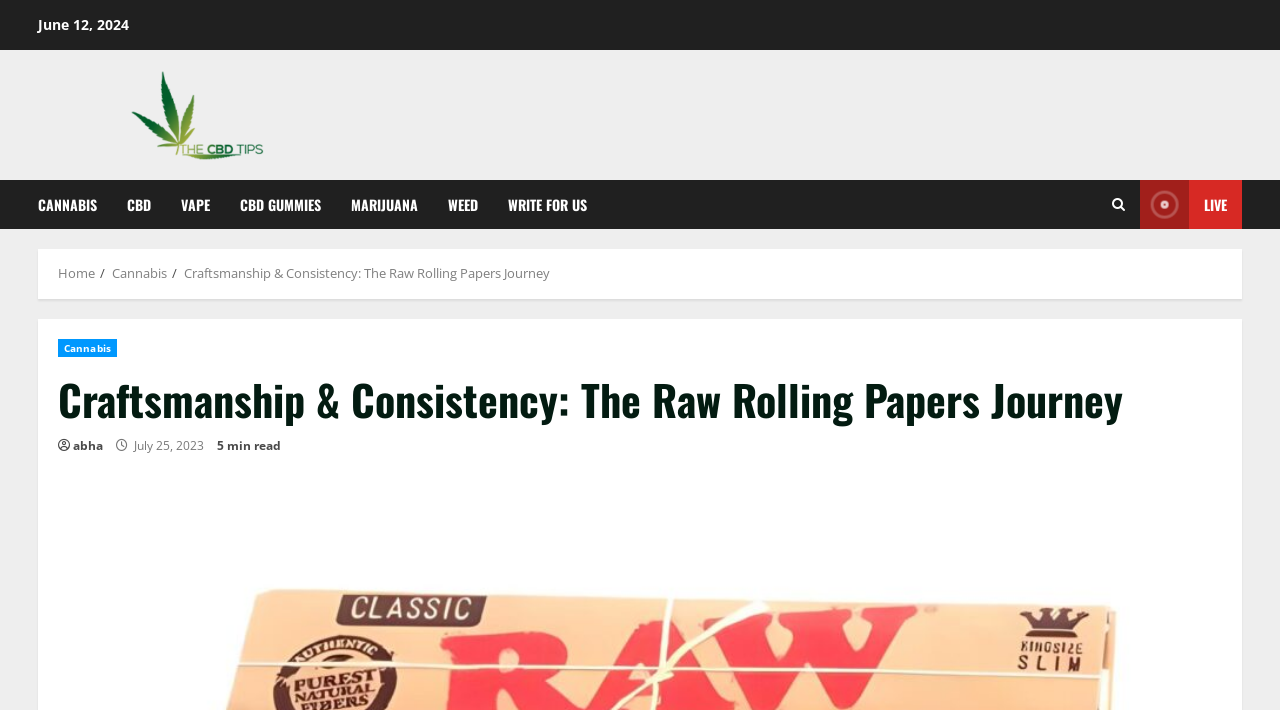From the element description: "Weed", extract the bounding box coordinates of the UI element. The coordinates should be expressed as four float numbers between 0 and 1, in the order [left, top, right, bottom].

[0.338, 0.254, 0.385, 0.323]